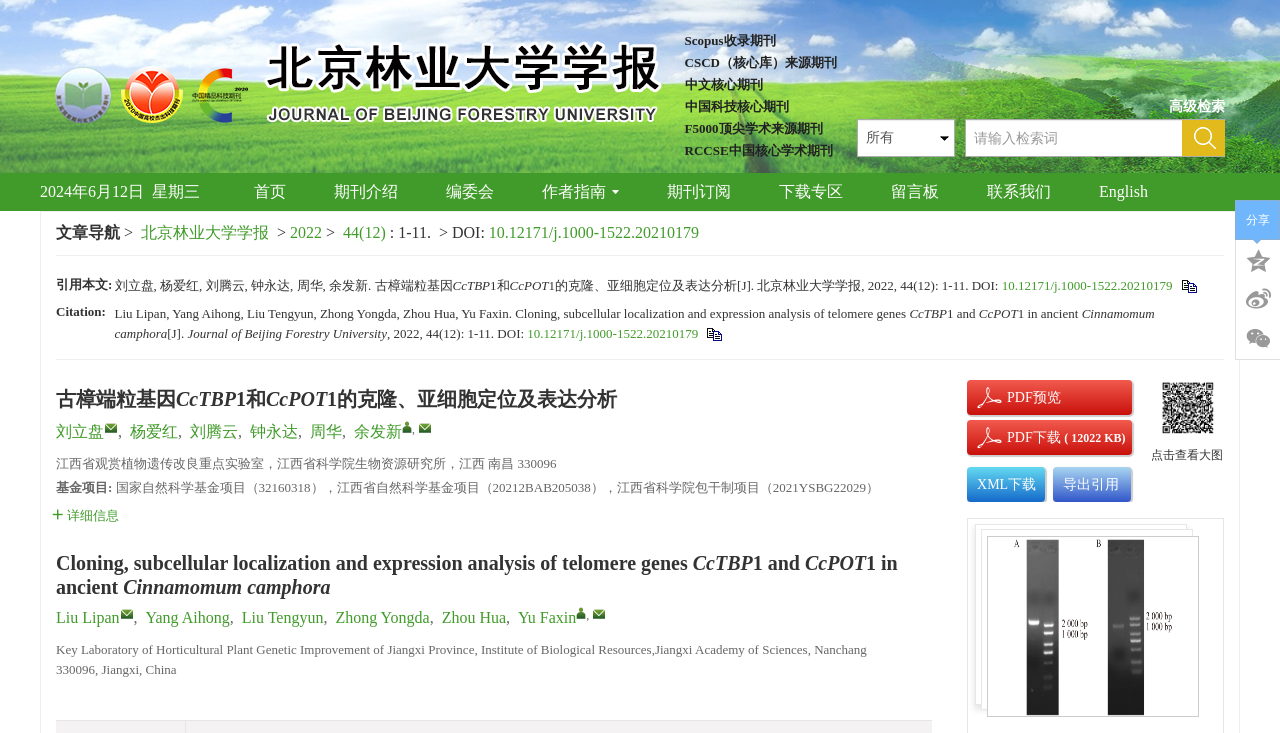Determine the coordinates of the bounding box that should be clicked to complete the instruction: "contact us". The coordinates should be represented by four float numbers between 0 and 1: [left, top, right, bottom].

[0.752, 0.236, 0.84, 0.288]